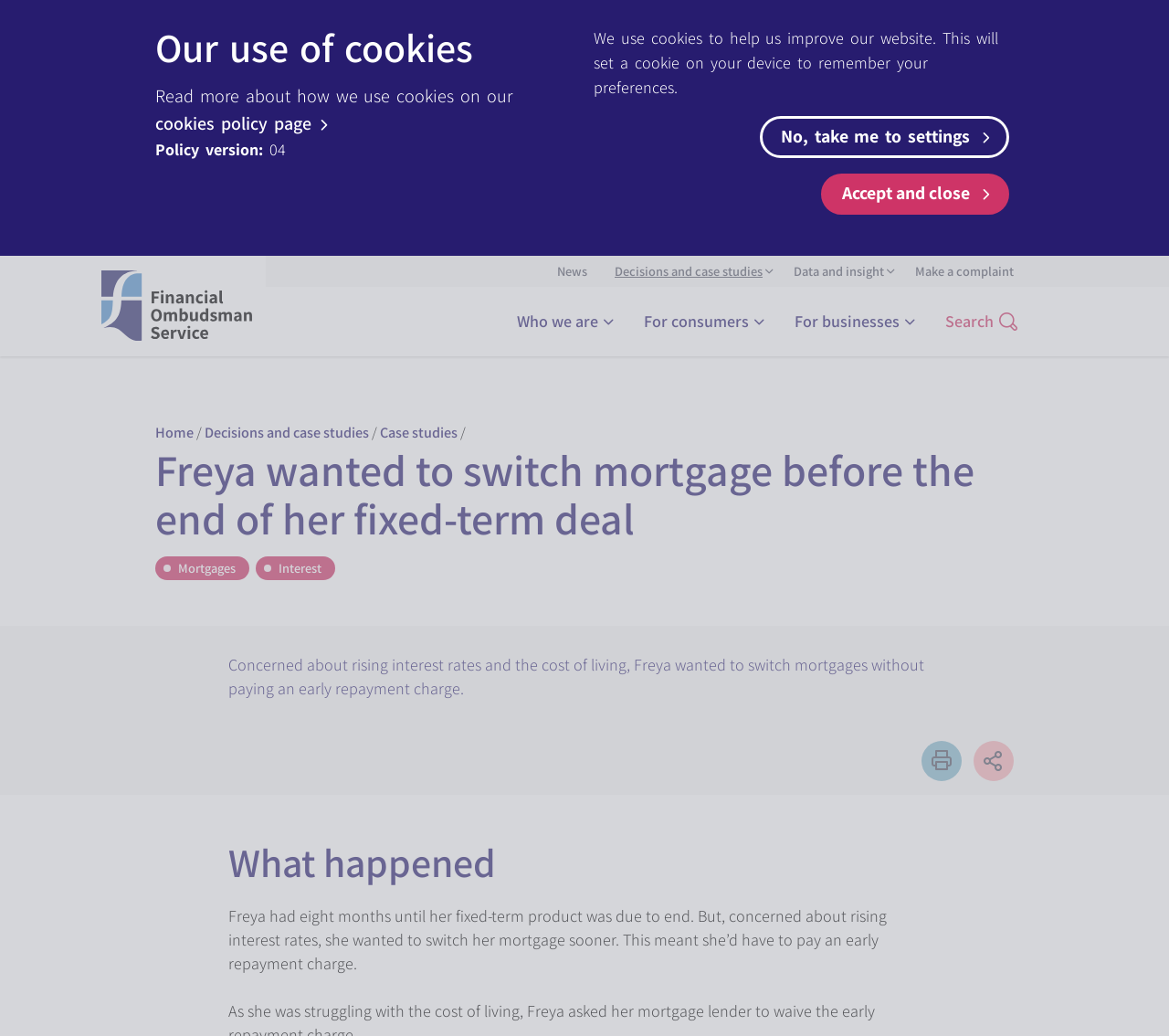What is the name of the organization?
Based on the screenshot, provide a one-word or short-phrase response.

Financial Ombudsman